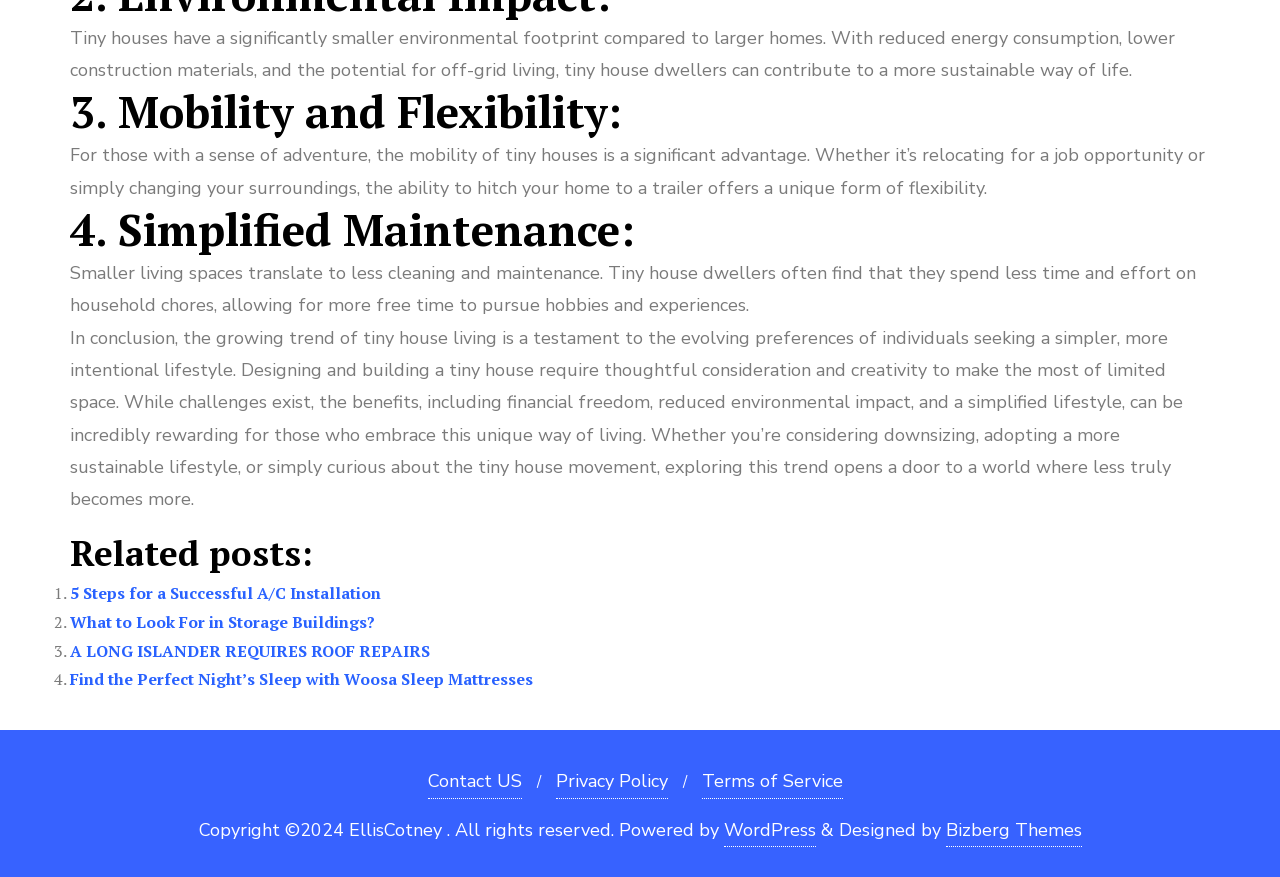Indicate the bounding box coordinates of the element that needs to be clicked to satisfy the following instruction: "Read about 5 steps for a successful A/C installation". The coordinates should be four float numbers between 0 and 1, i.e., [left, top, right, bottom].

[0.055, 0.664, 0.298, 0.689]